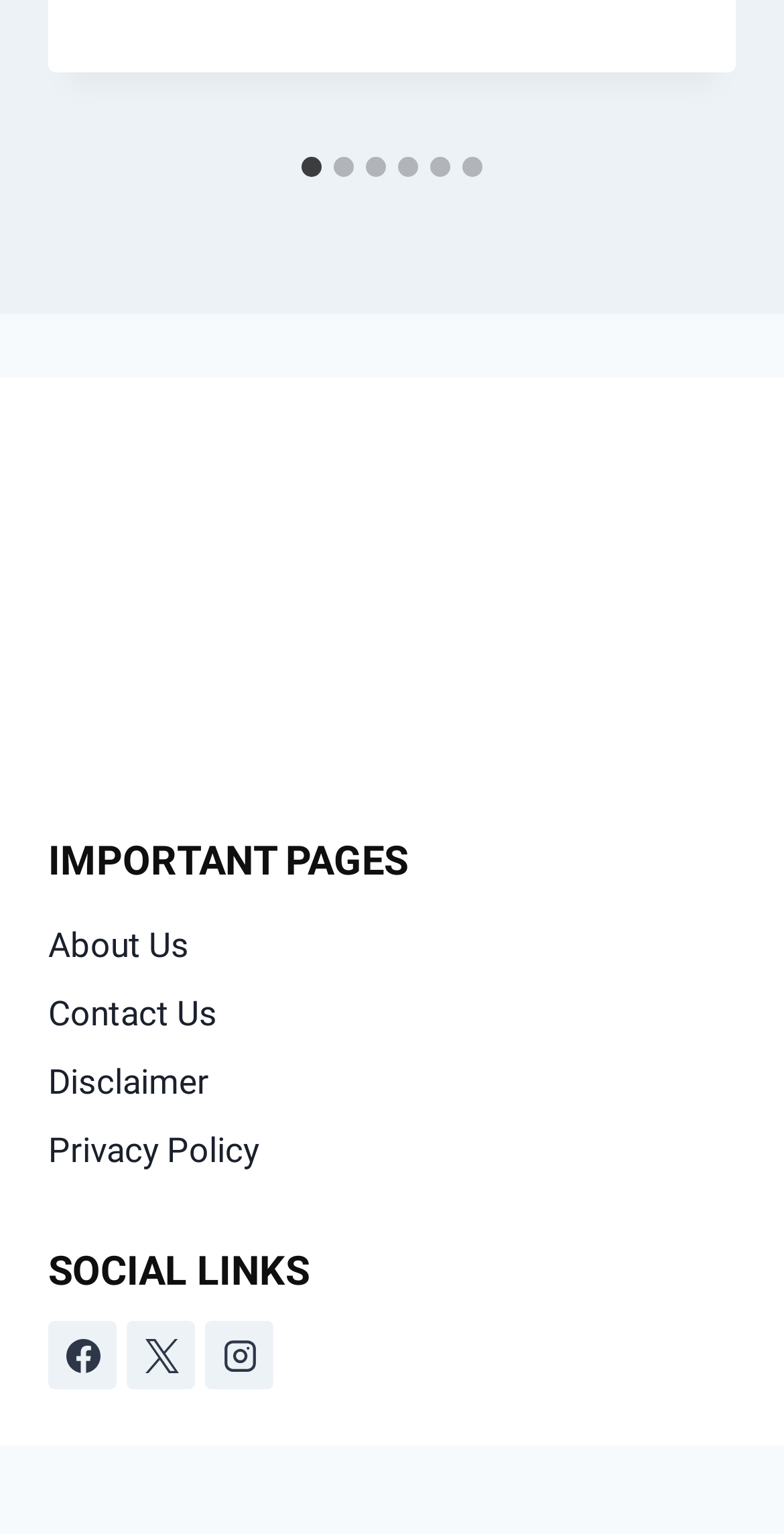What type of links are listed under 'SOCIAL LINKS'?
Answer with a single word or phrase, using the screenshot for reference.

Social media links